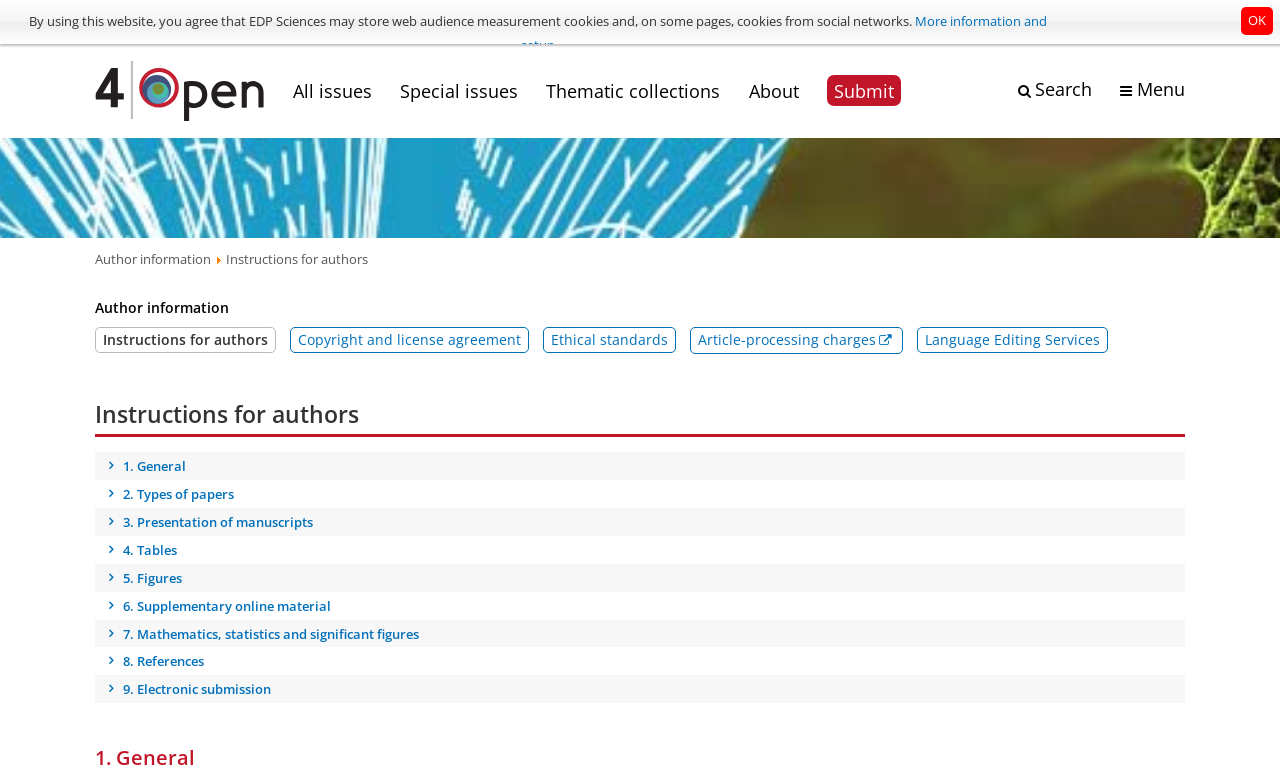Please specify the bounding box coordinates for the clickable region that will help you carry out the instruction: "View all issues".

[0.229, 0.131, 0.291, 0.162]